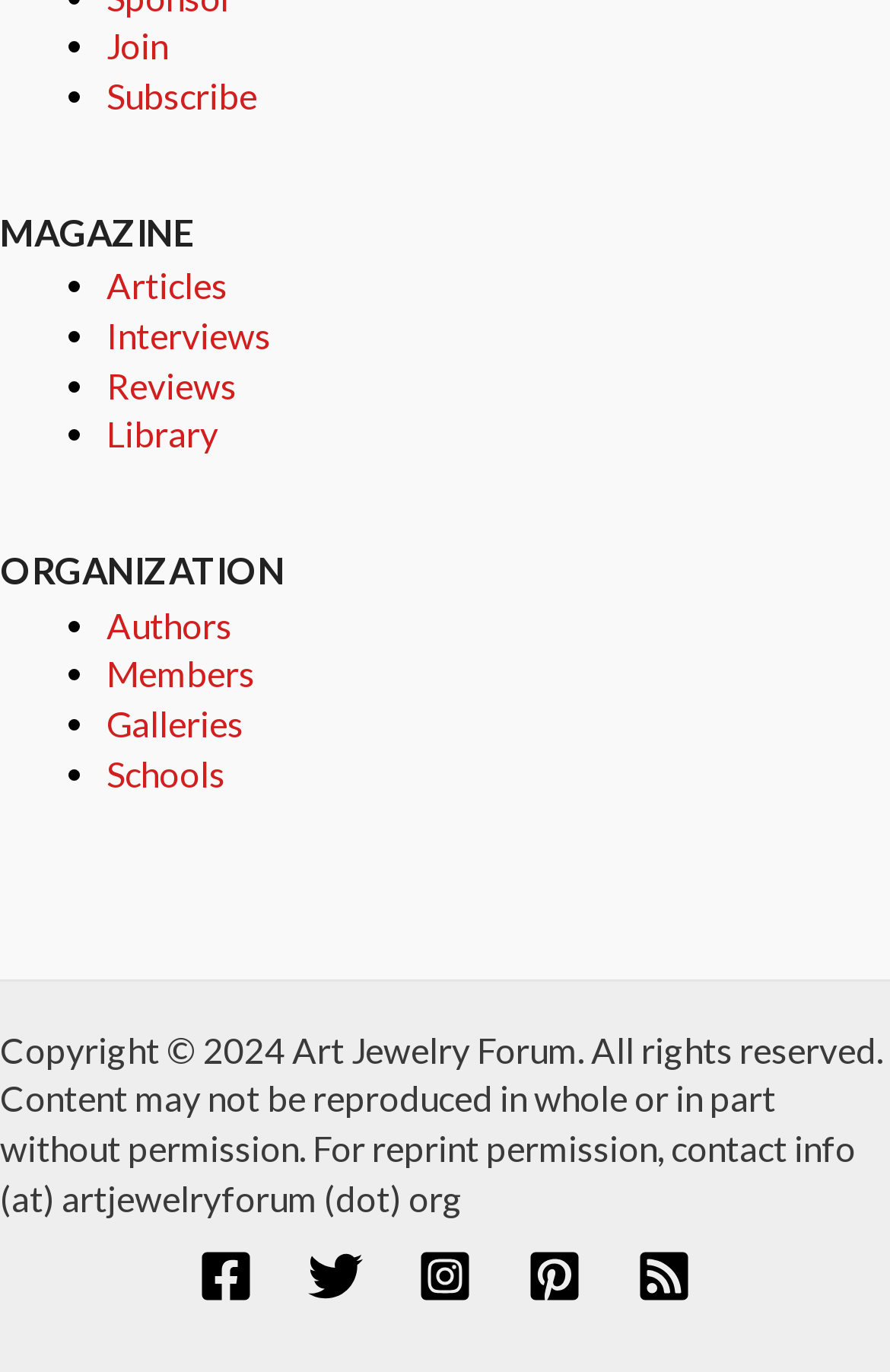How many social media links are there?
Refer to the image and provide a detailed answer to the question.

I counted the number of social media links at the bottom of the webpage, which are Facebook, Twitter, Instagram, Pinterest, and RSS.